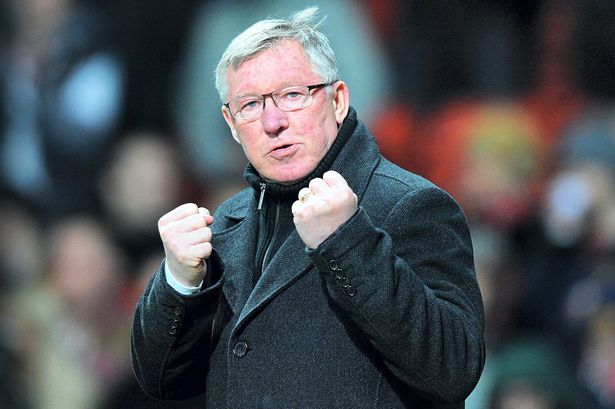Describe every detail you can see in the image.

In this striking image, a passionate figure stands at the forefront, embodying the essence of determination and triumph. Clad in a dark, stylish coat, he sports a confident expression, with glasses framing his eyes that sparkle with intensity. His clenched fists, raised in celebration, suggest a moment of victory or exhilaration, evoking a strong emotional response. Behind him, the blurred silhouettes of an enthusiastic crowd add to the atmosphere, hinting at a vibrant sporting event. This moment is undoubtedly tied to his legacy in soccer, as he is renowned for his impactful career in management, particularly with Manchester United.